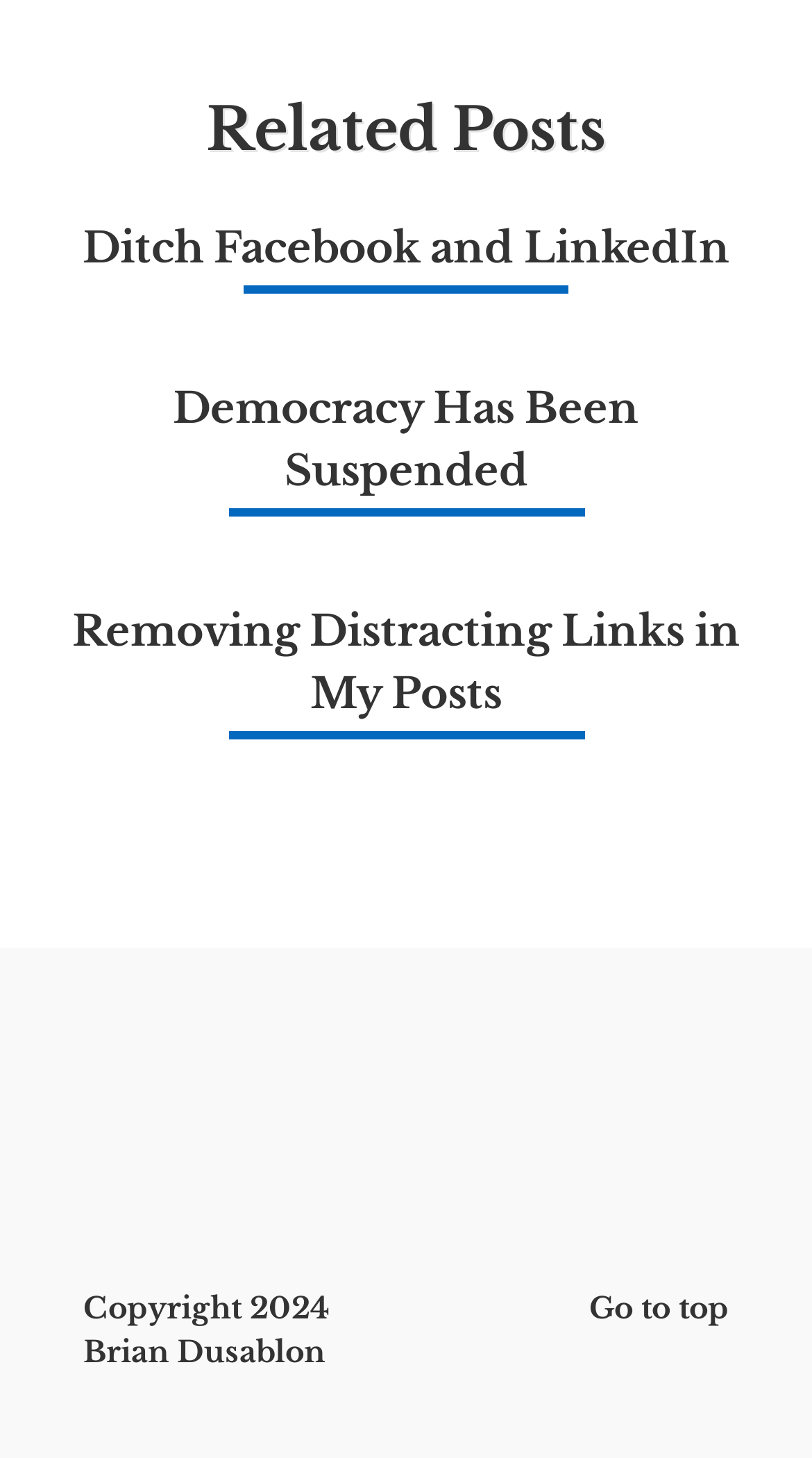Locate the bounding box coordinates of the element I should click to achieve the following instruction: "read 'Ditch Facebook and LinkedIn'".

[0.101, 0.153, 0.899, 0.187]